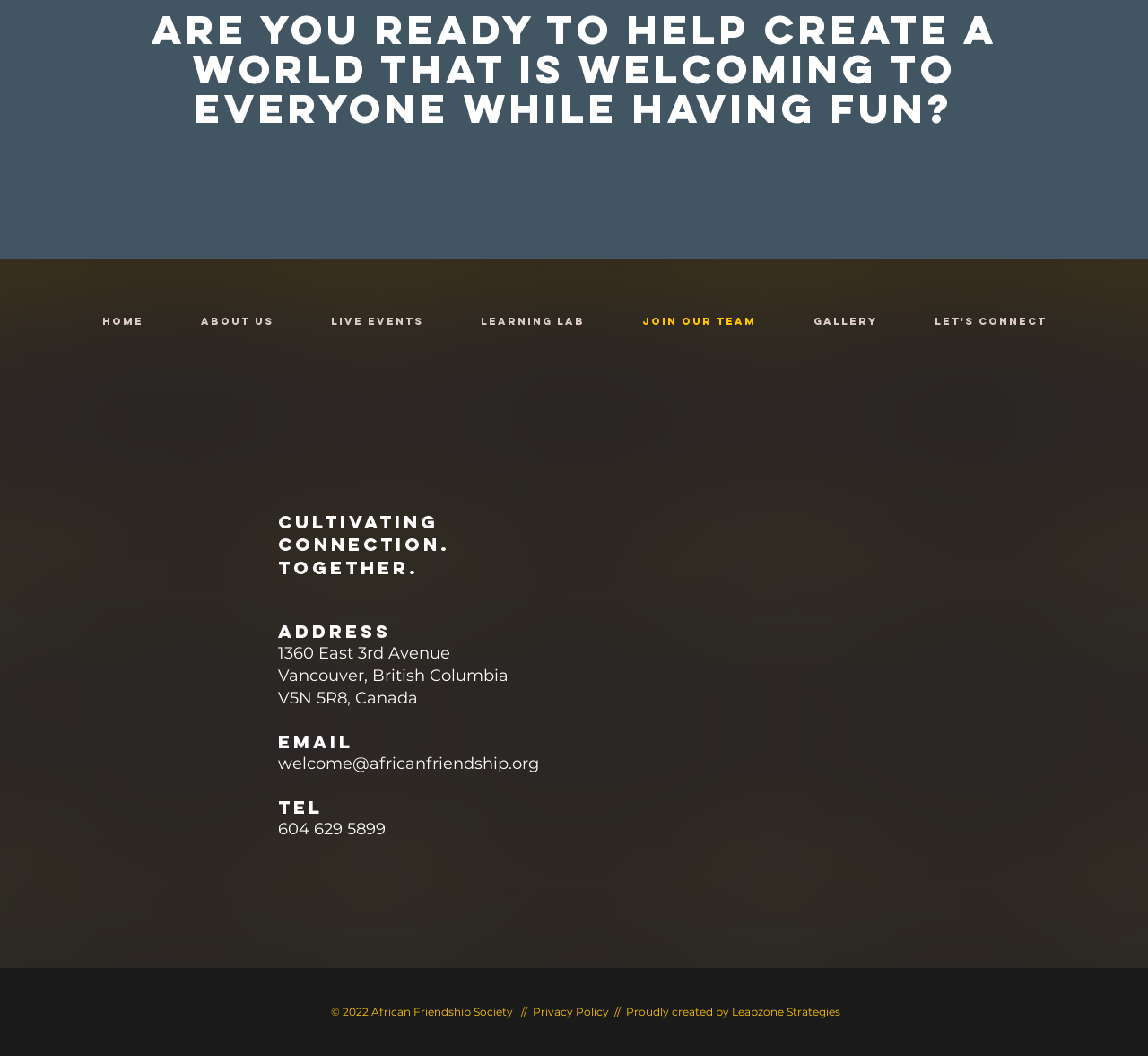Kindly determine the bounding box coordinates for the area that needs to be clicked to execute this instruction: "Click on Join Our Team!".

[0.407, 0.156, 0.594, 0.19]